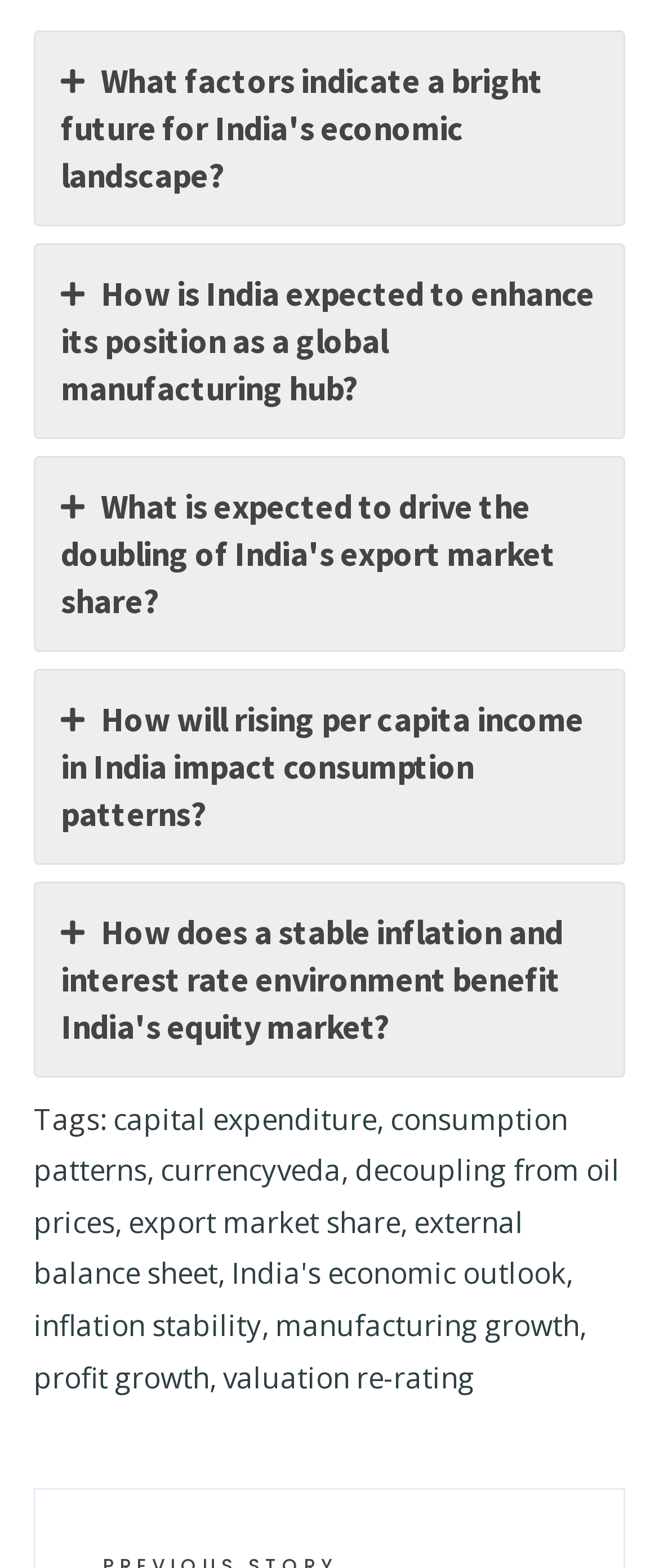Please identify the coordinates of the bounding box that should be clicked to fulfill this instruction: "Click on the link to learn about factors indicating a bright future for India's economic landscape".

[0.054, 0.02, 0.946, 0.143]